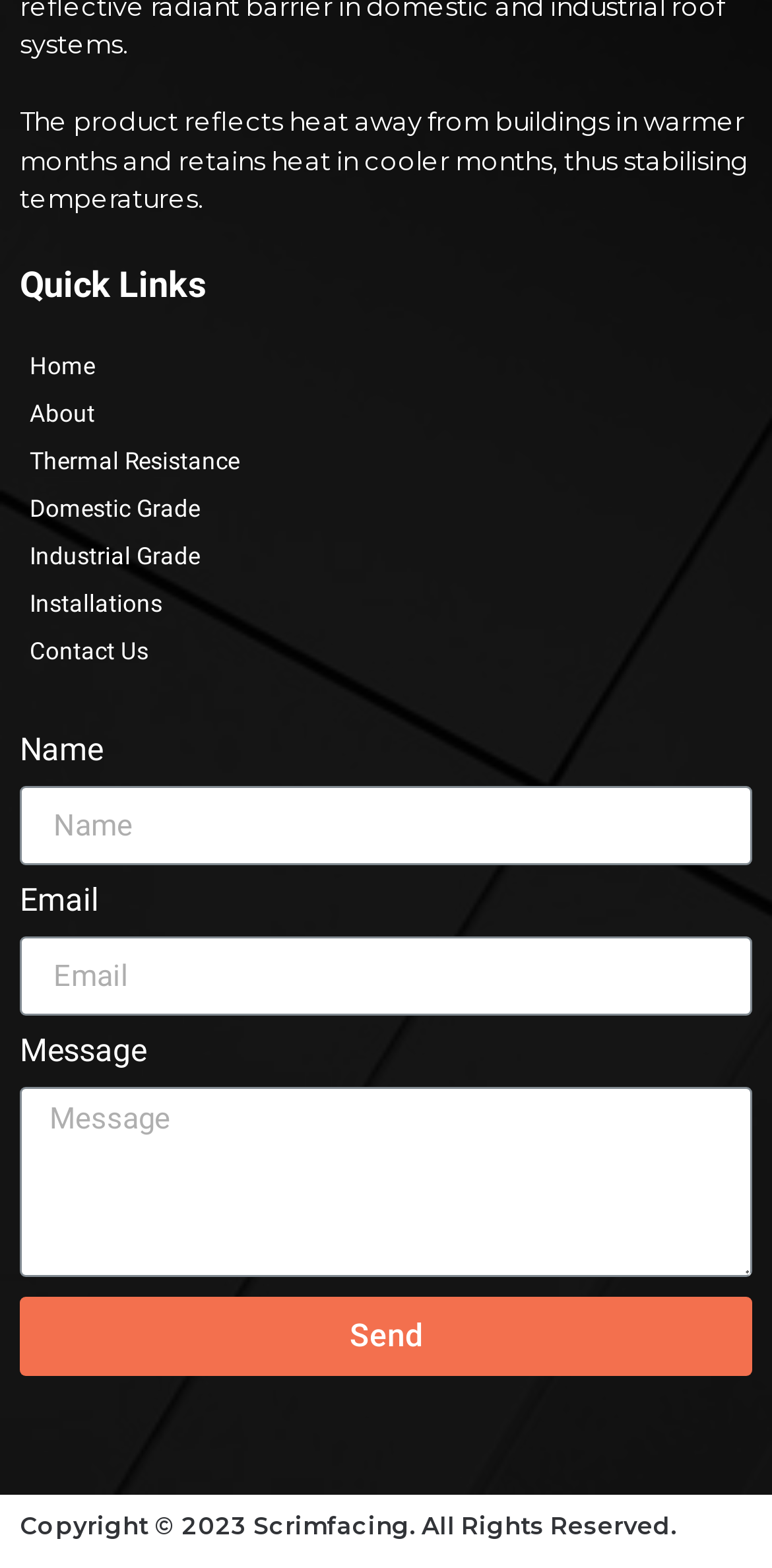What is the purpose of the product?
Please provide a comprehensive answer based on the visual information in the image.

Based on the StaticText element with the text 'The product reflects heat away from buildings in warmer months and retains heat in cooler months, thus stabilising temperatures.', it can be inferred that the product is designed to regulate building temperatures.